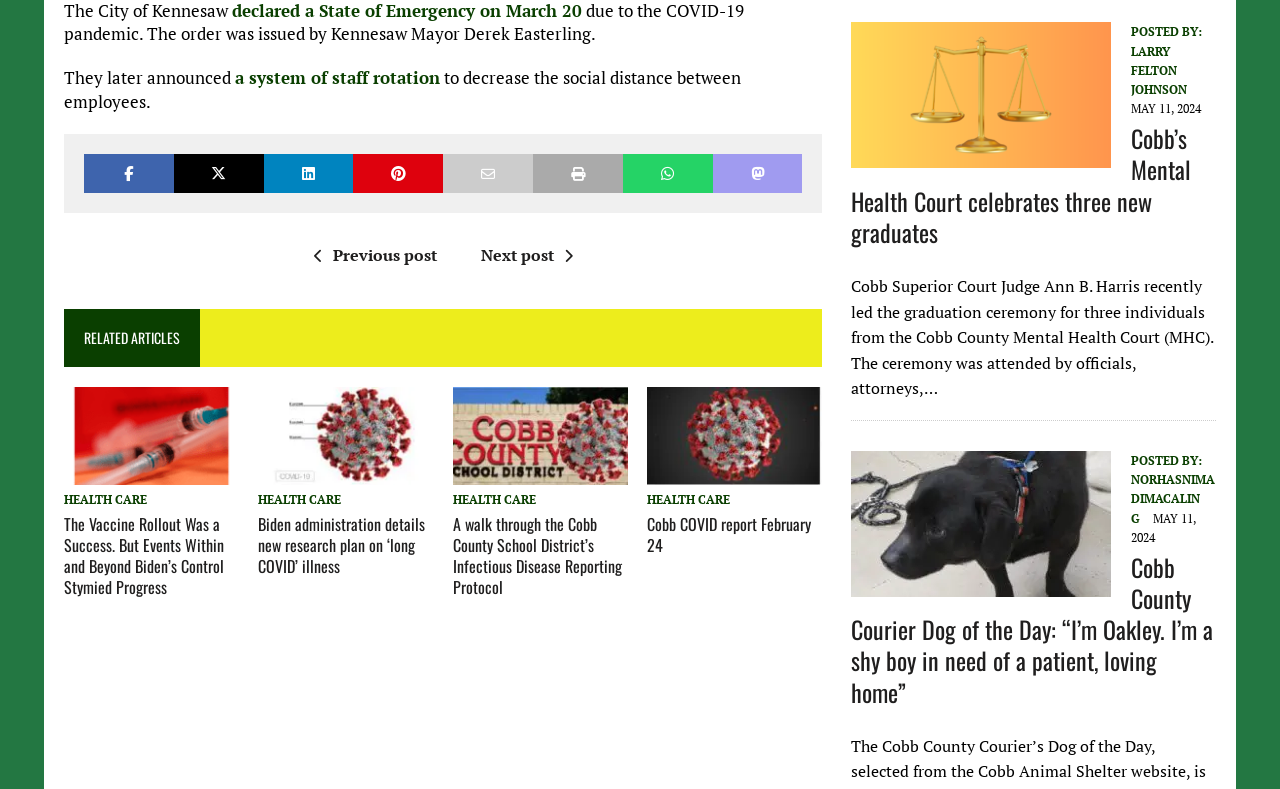Find the bounding box coordinates of the UI element according to this description: "title="Share on Facebook"".

[0.066, 0.195, 0.136, 0.245]